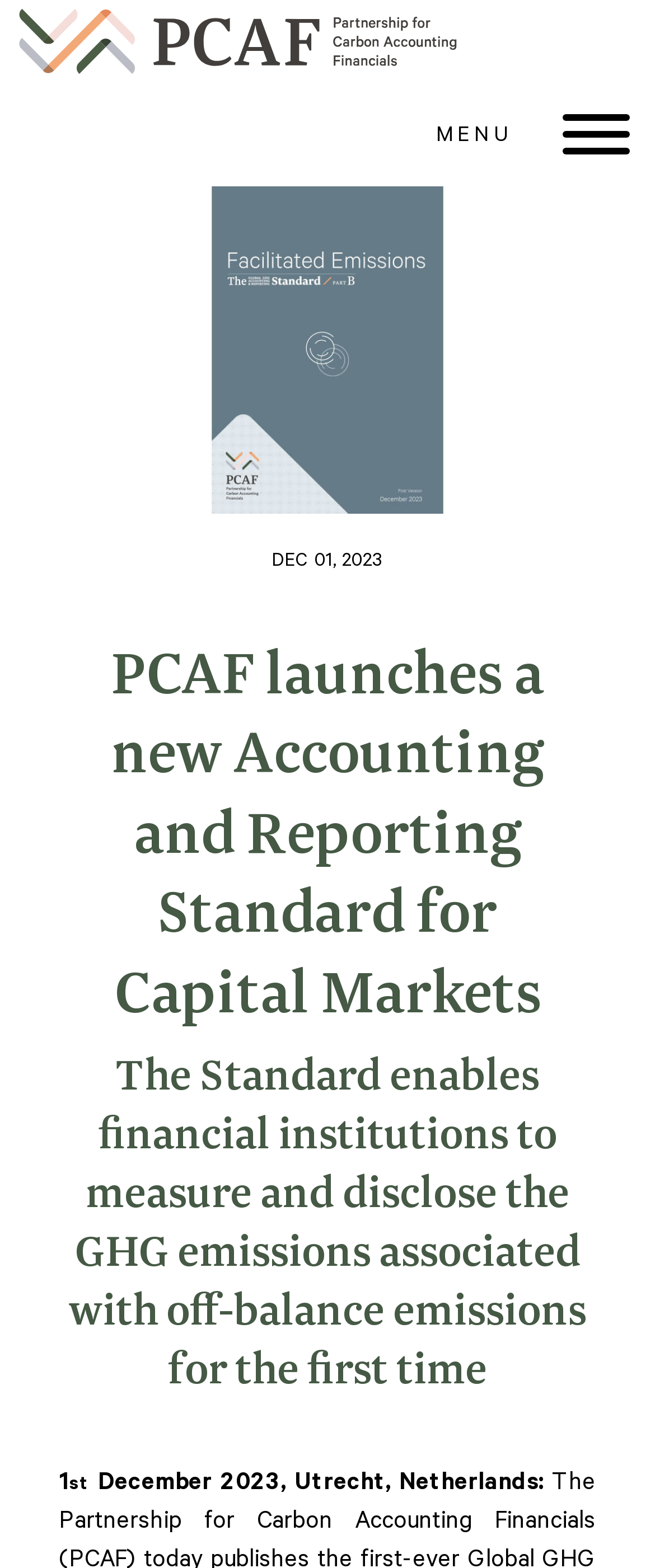What is the location mentioned on the webpage?
Look at the image and respond to the question as thoroughly as possible.

The location 'Utrecht, Netherlands' is mentioned on the webpage, which is likely the location of the PCAF launch event or the organization's headquarters.